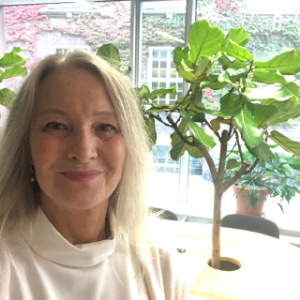What type of environment is the office space?
Using the visual information, respond with a single word or phrase.

Plant-filled